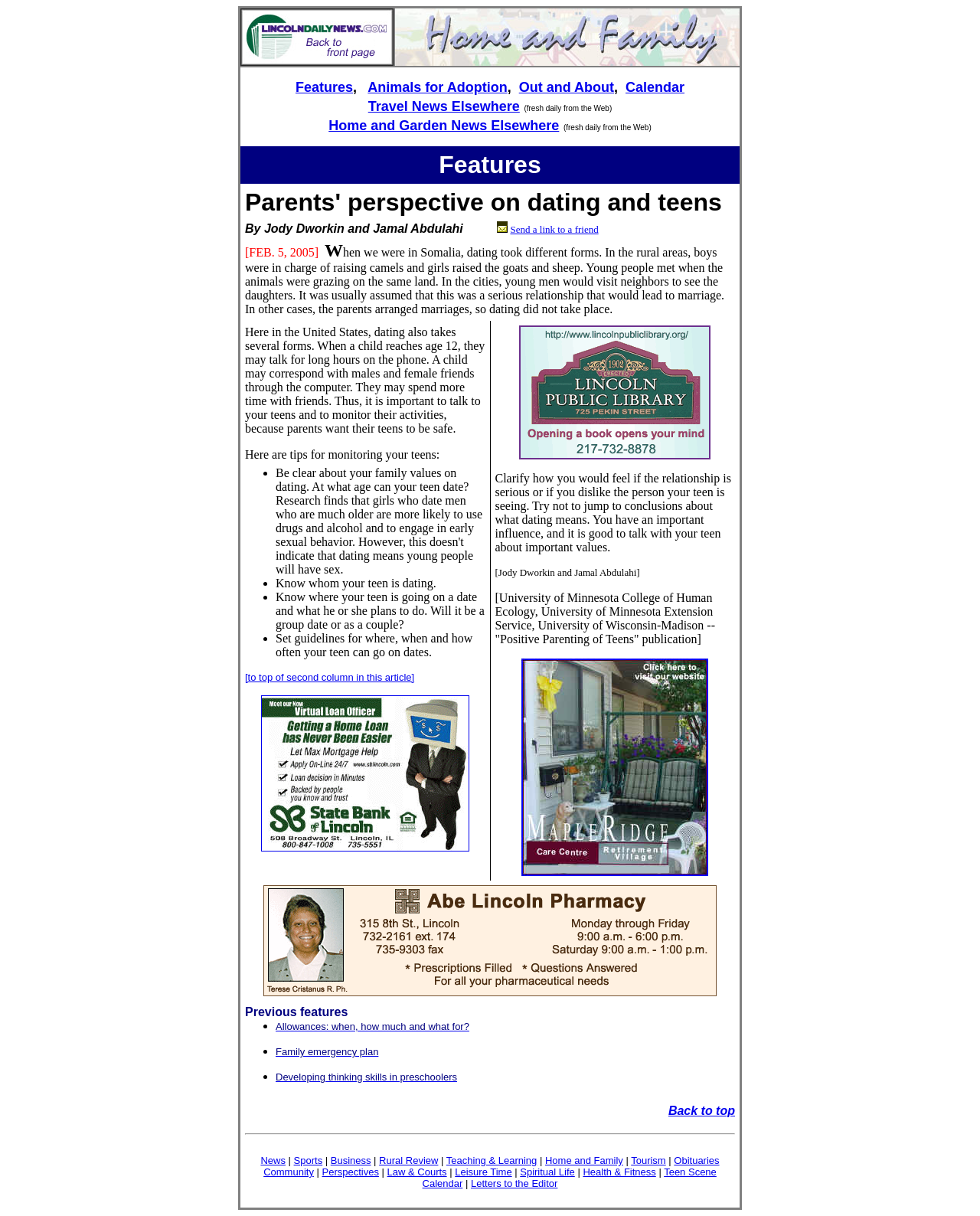What is the age range of teens discussed in the article?
Please analyze the image and answer the question with as much detail as possible.

The age range of teens discussed in the article can be determined by reading the sentence 'When a child reaches age 12, they may talk for long hours on the phone', which implies that the article is discussing teens aged 12 and above.